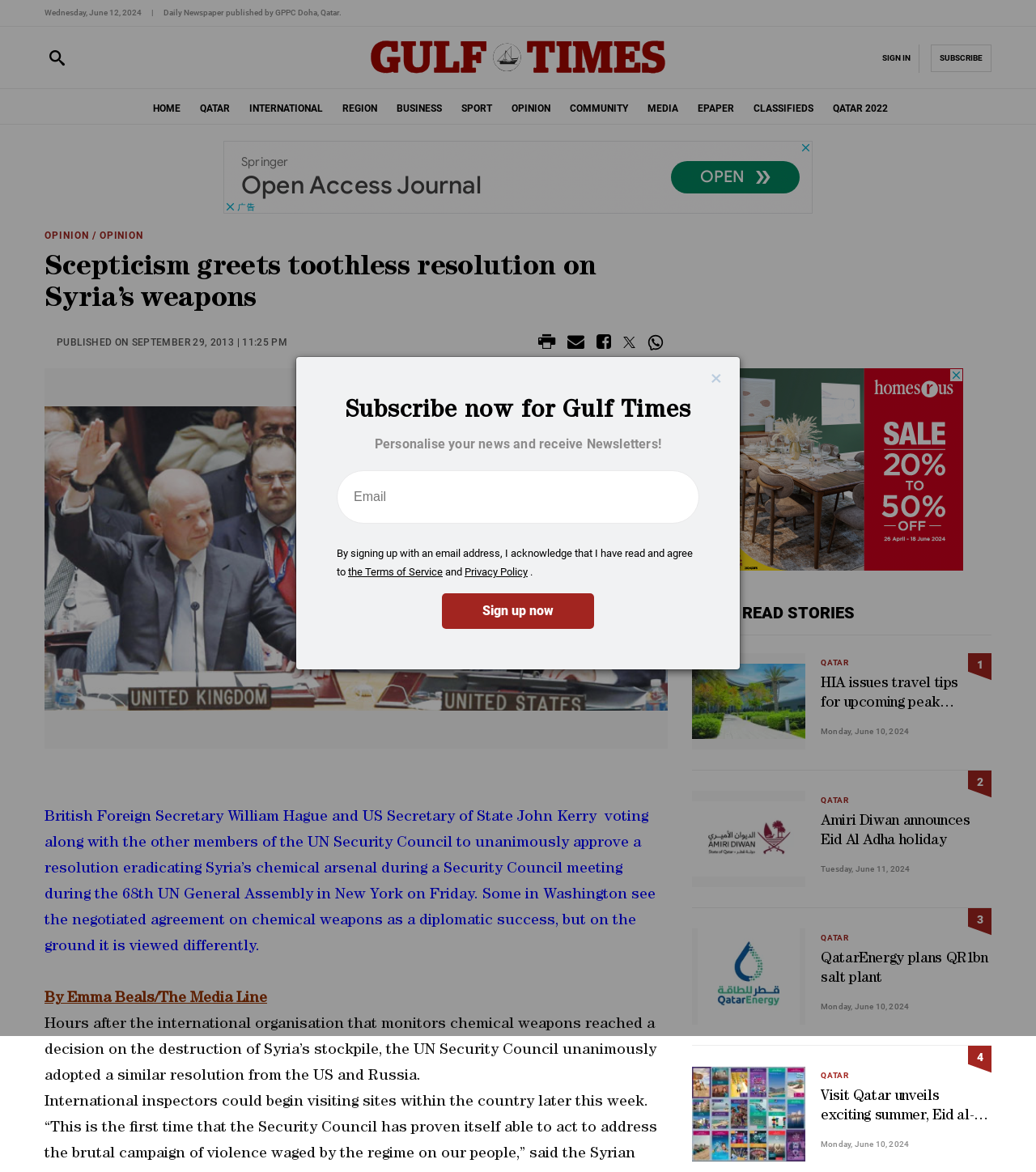From the screenshot, find the bounding box of the UI element matching this description: "HOME". Supply the bounding box coordinates in the form [left, top, right, bottom], each a float between 0 and 1.

[0.148, 0.088, 0.174, 0.097]